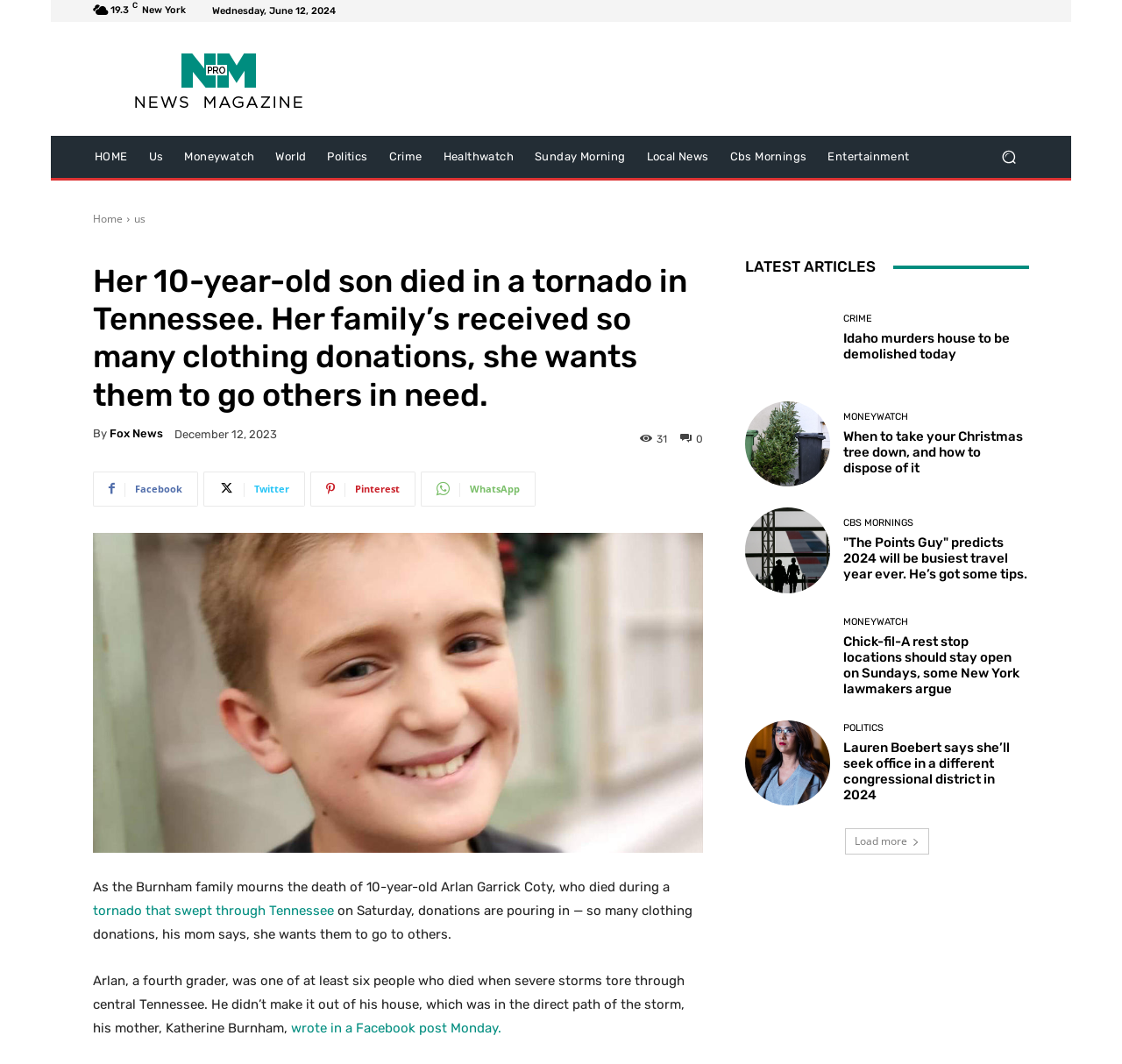What is the name of the 10-year-old boy who died in a tornado?
Refer to the screenshot and respond with a concise word or phrase.

Arlan Garrick Coty